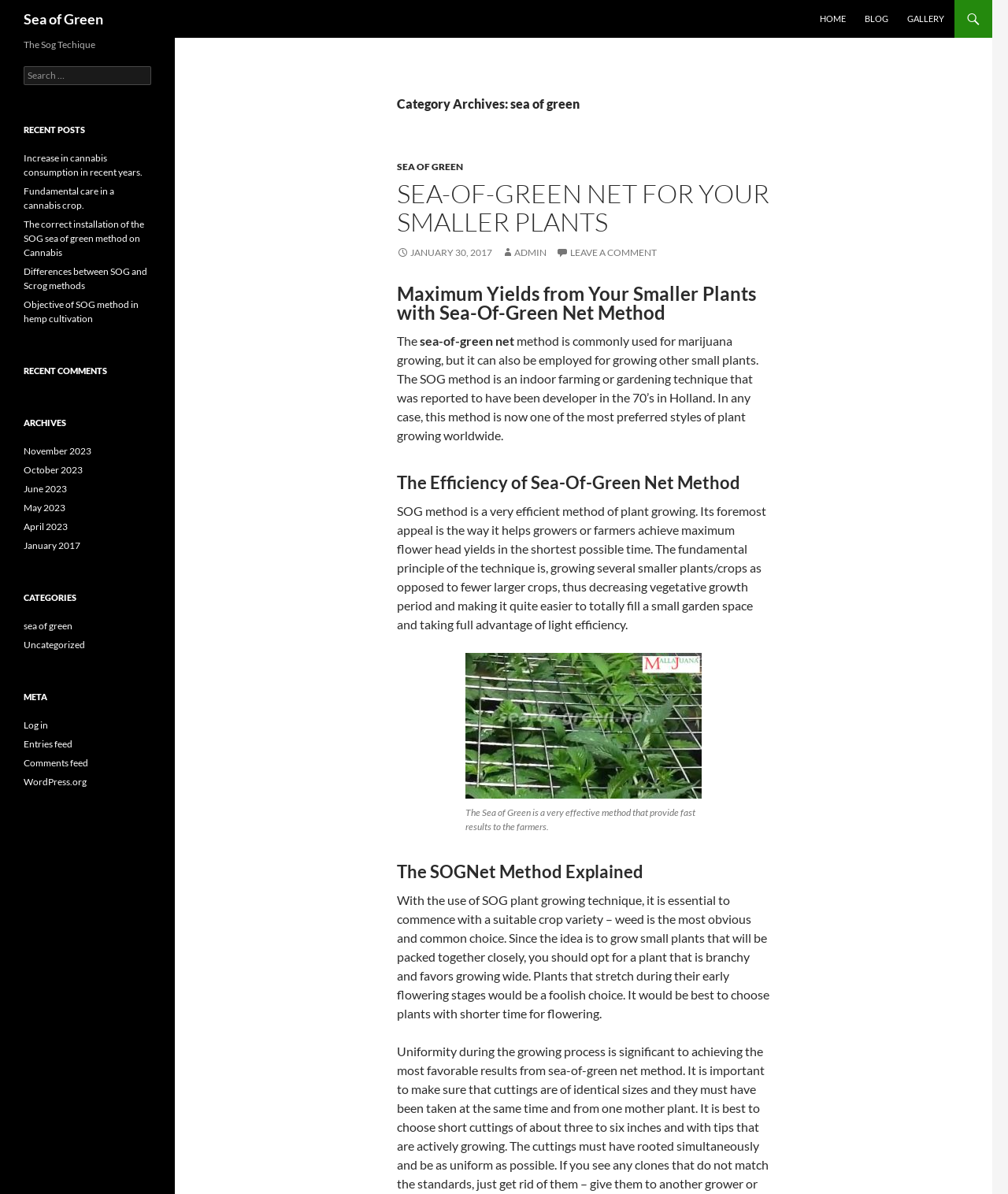Extract the main title from the webpage and generate its text.

Sea of Green